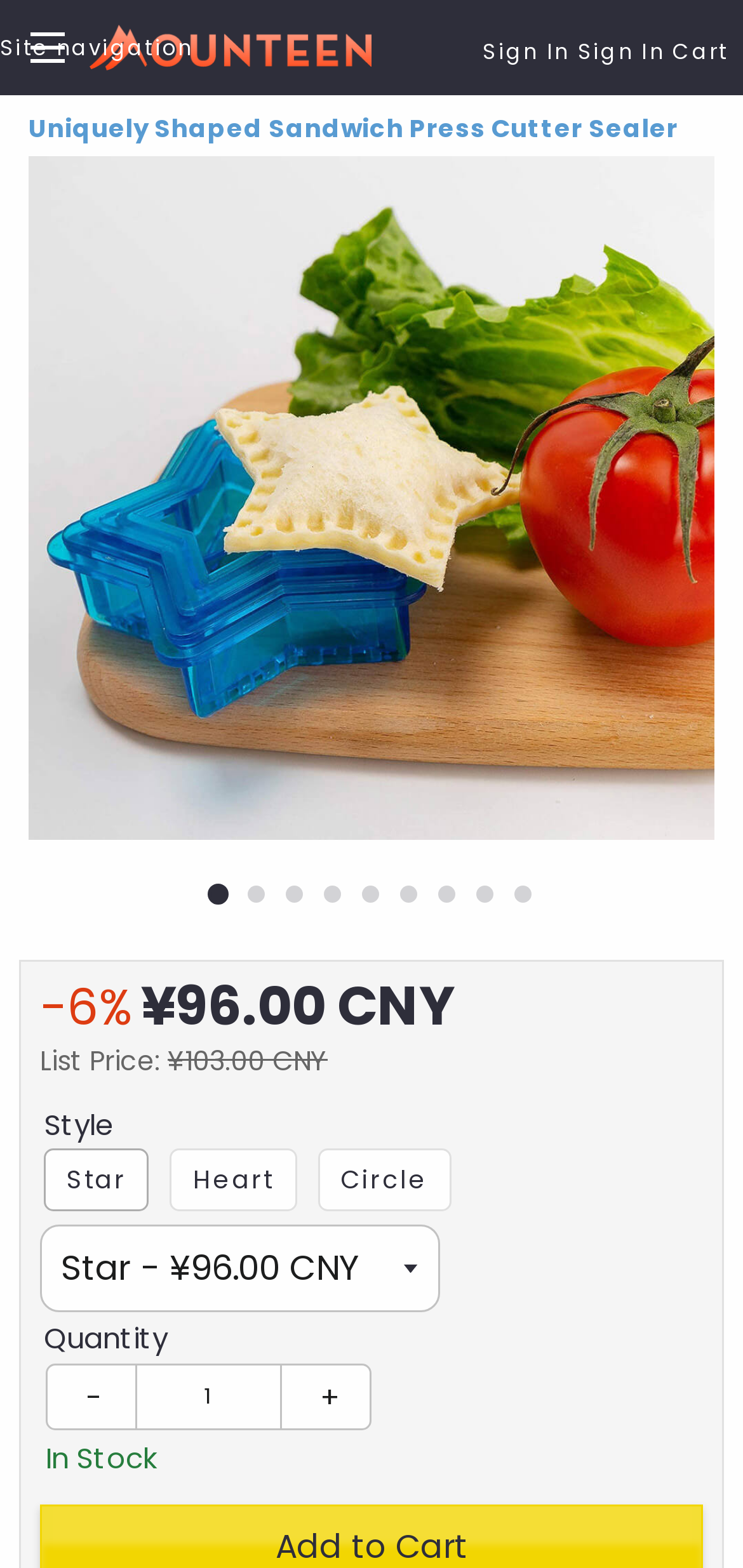Provide a brief response to the question below using a single word or phrase: 
Is the product in stock?

Yes